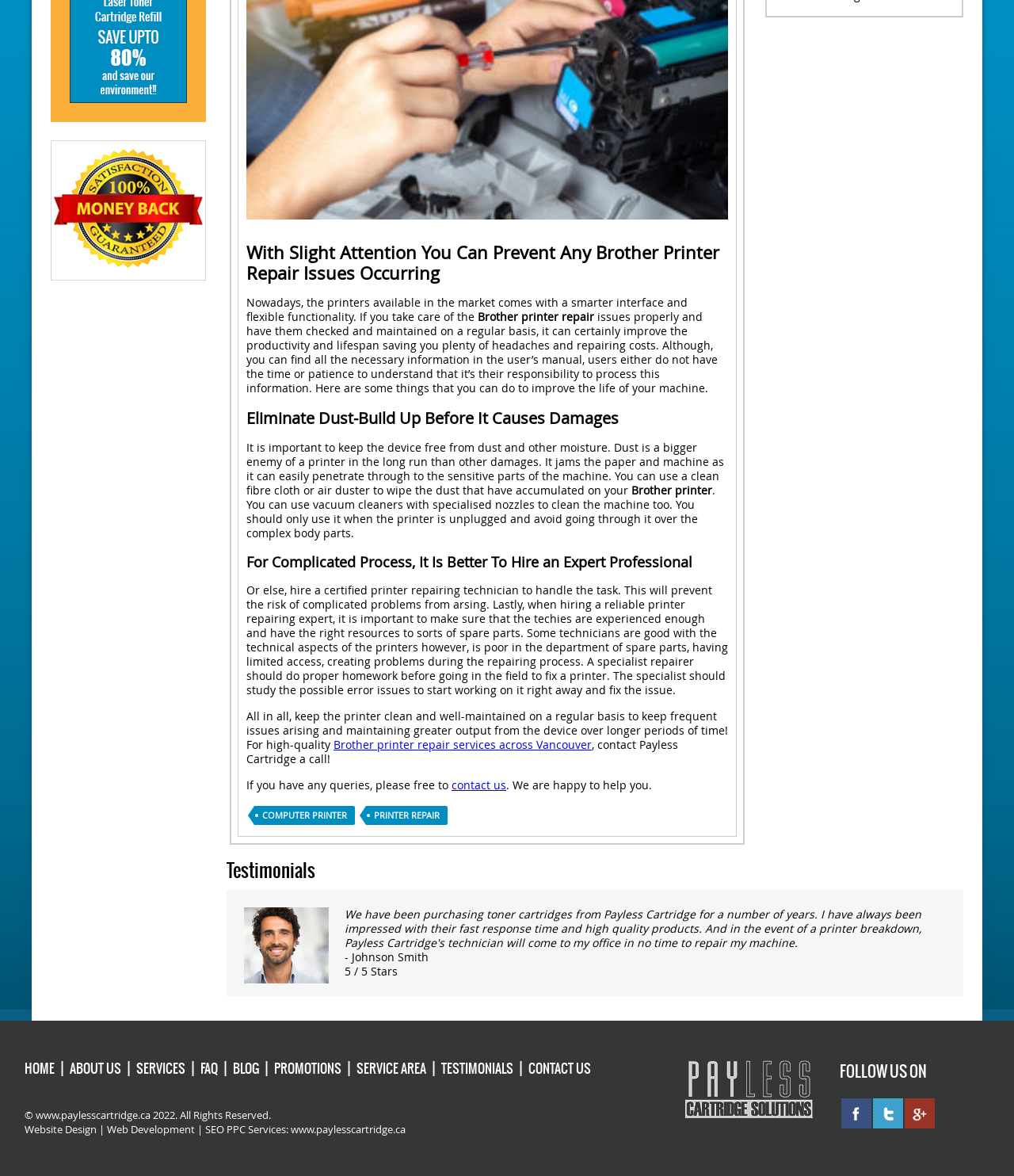Provide the bounding box coordinates of the HTML element described by the text: "computer printer".

[0.251, 0.686, 0.35, 0.702]